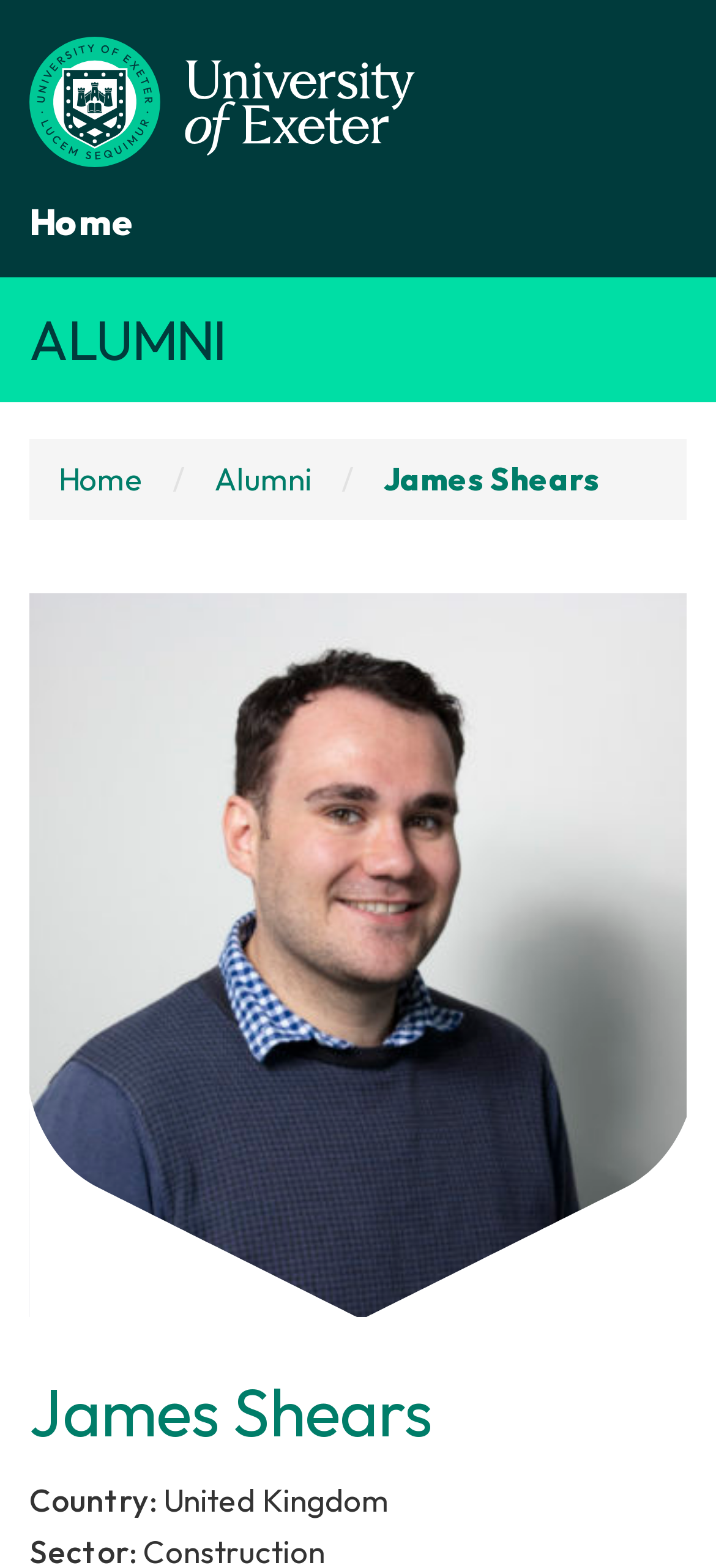How many links are there in the top navigation?
Using the picture, provide a one-word or short phrase answer.

3